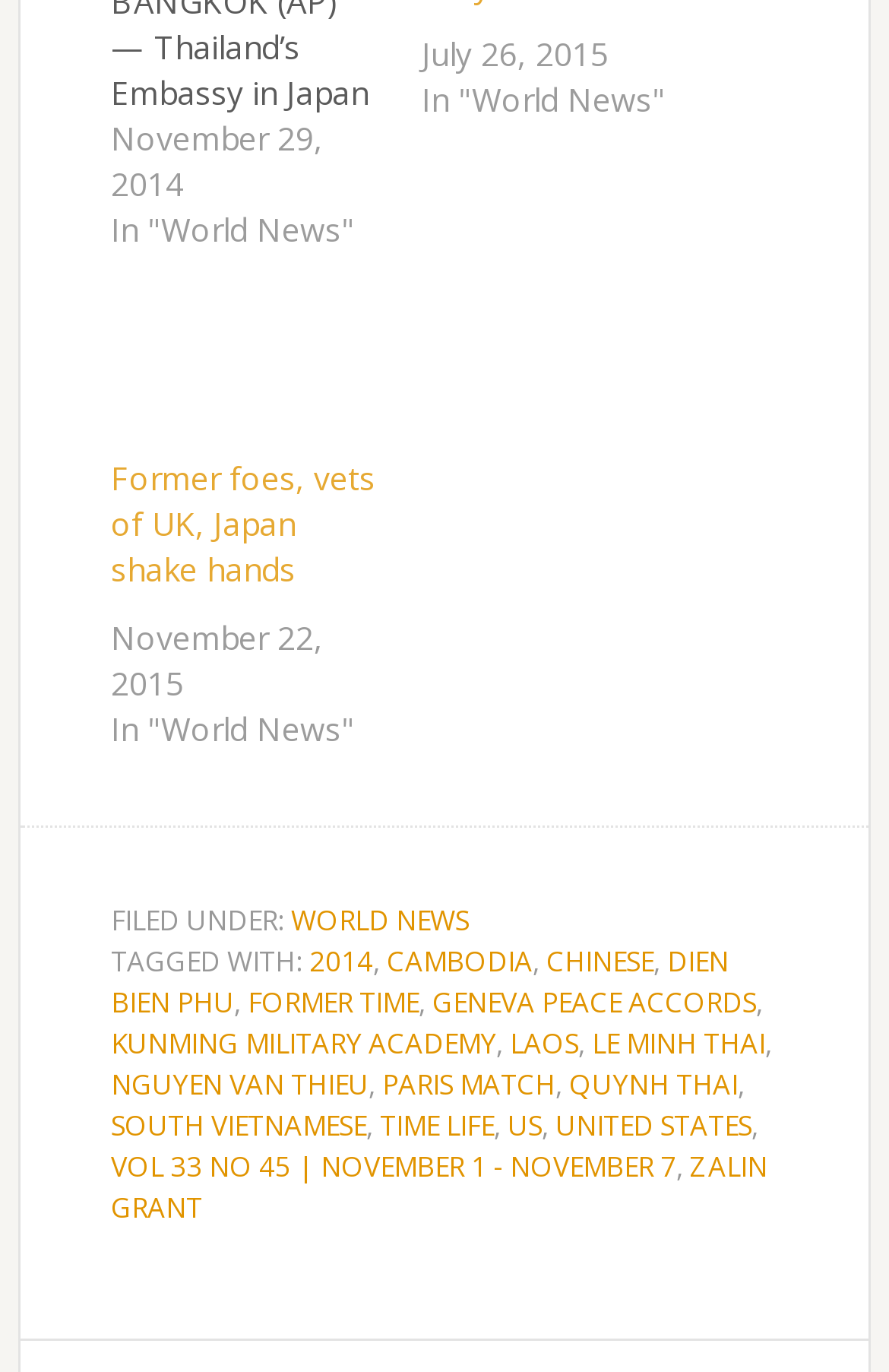Find the bounding box coordinates for the area that should be clicked to accomplish the instruction: "View article 'Former foes, vets of UK, Japan shake hands'".

[0.125, 0.332, 0.423, 0.43]